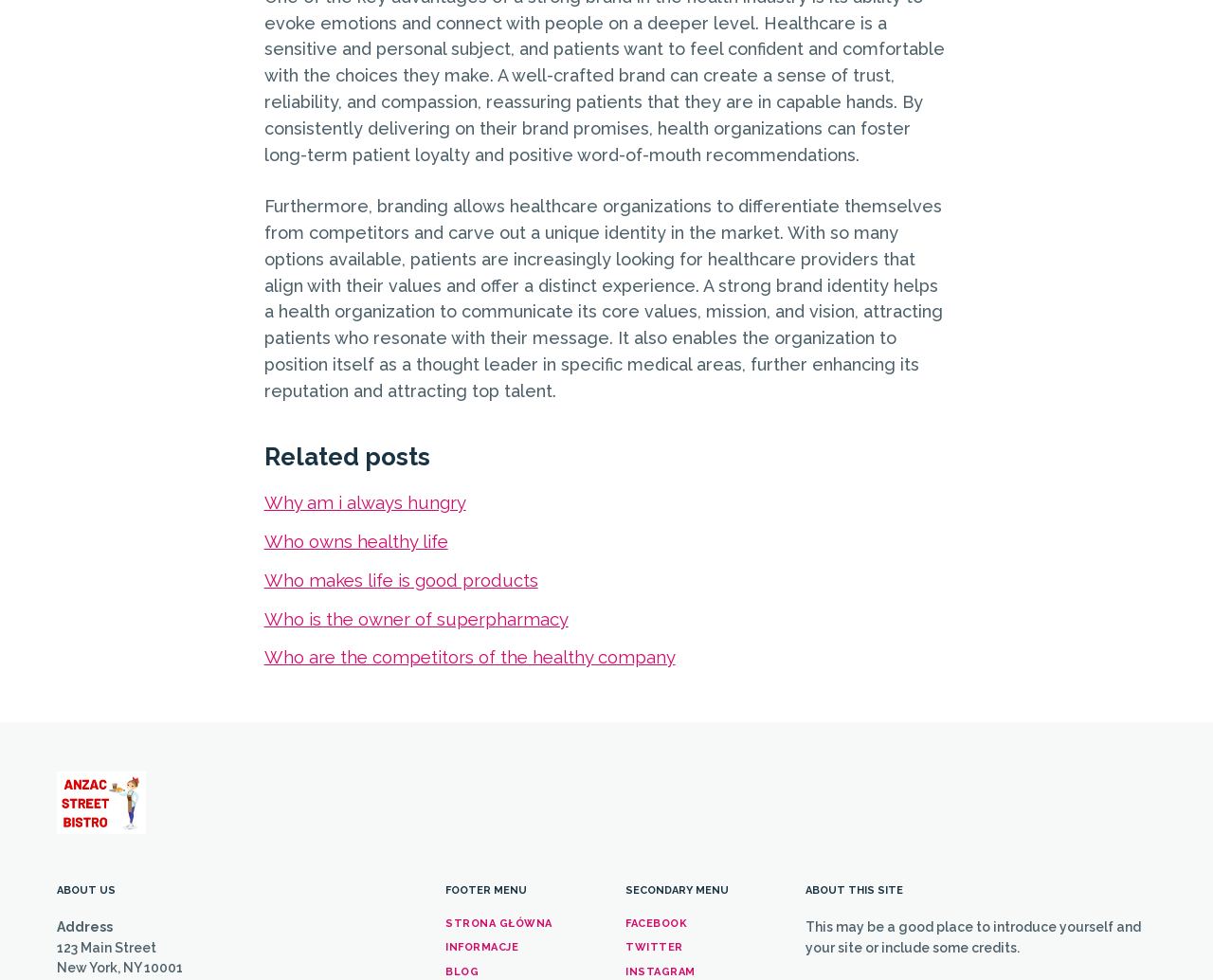What is the address of the organization?
Kindly offer a detailed explanation using the data available in the image.

The address is mentioned in the 'ABOUT US' section, which is located at the bottom of the webpage. It is specified as '123 Main Street, New York, NY 10001'.